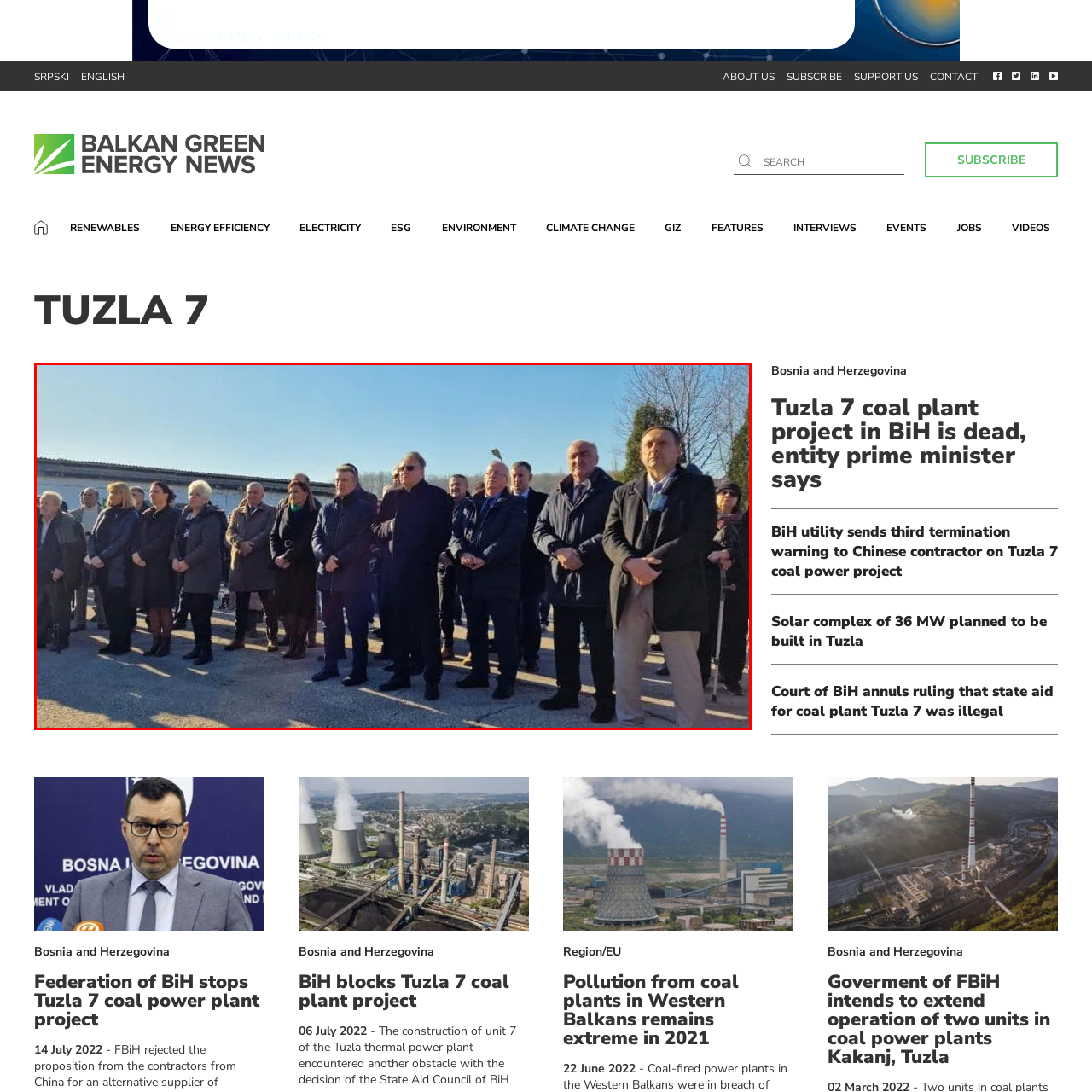Look at the area within the red bounding box, provide a one-word or phrase response to the following question: What is the possible location of the event?

Bosnia and Herzegovina